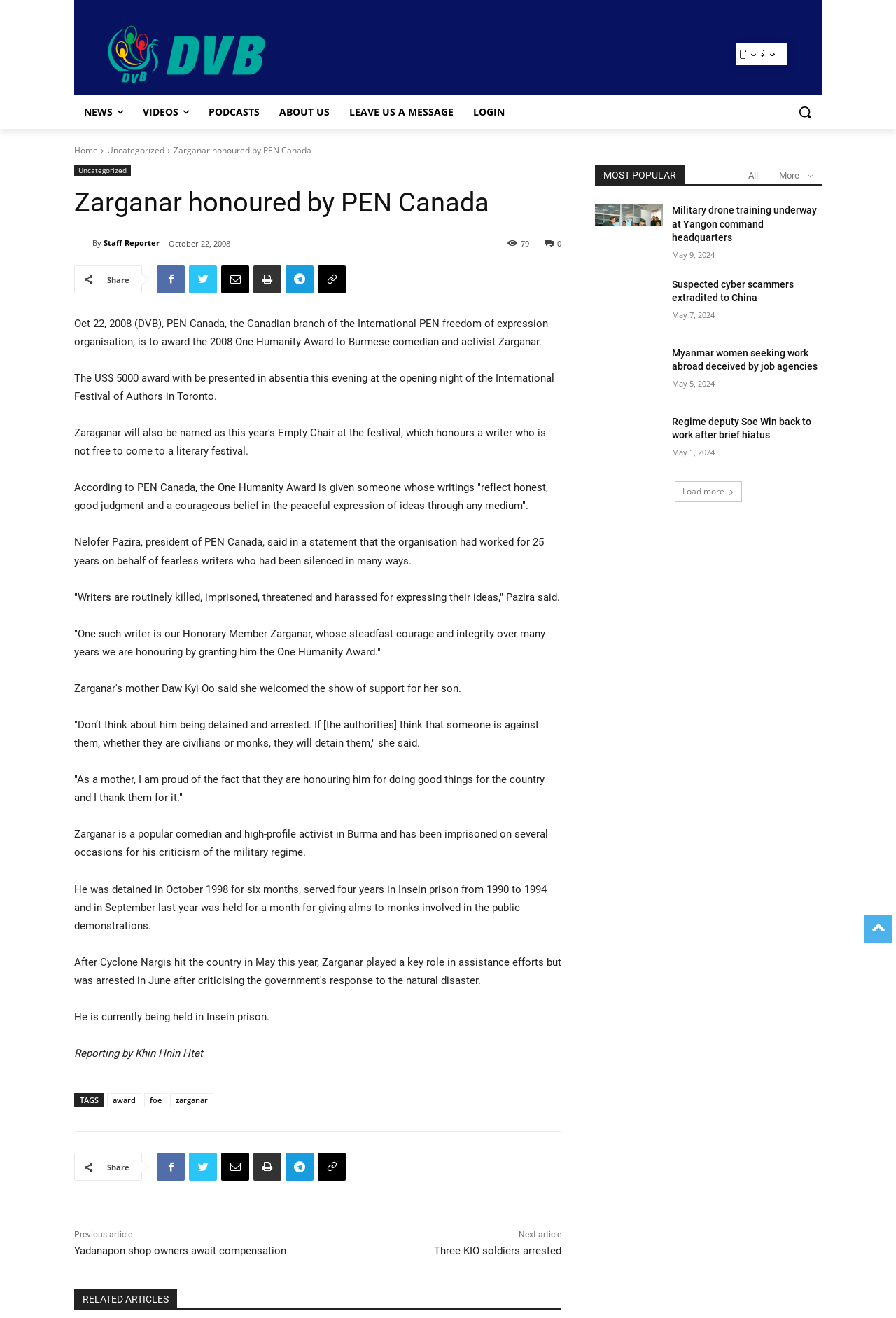Kindly determine the bounding box coordinates for the area that needs to be clicked to execute this instruction: "View the 'RELATED ARTICLES'".

[0.092, 0.982, 0.188, 0.99]